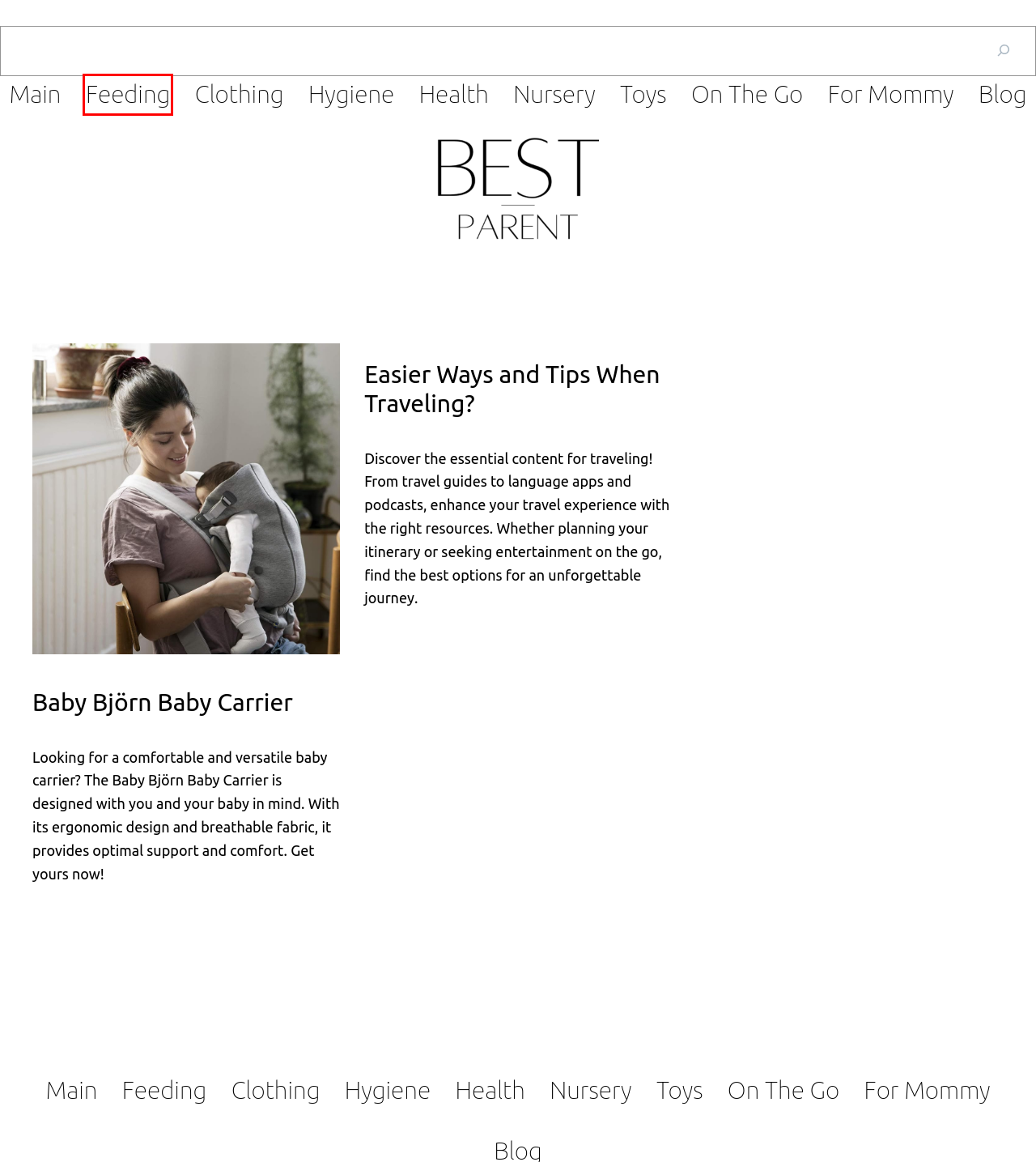You are provided with a screenshot of a webpage containing a red rectangle bounding box. Identify the webpage description that best matches the new webpage after the element in the bounding box is clicked. Here are the potential descriptions:
A. For Mommy -
B. - Helping you to be the better parent that you want to be
C. Baby Björn Baby Carrier -
D. Nursery -
E. Feeding -
F. Easier Ways and Tips When Traveling? -
G. Toys & Games -
H. On The Go -

E